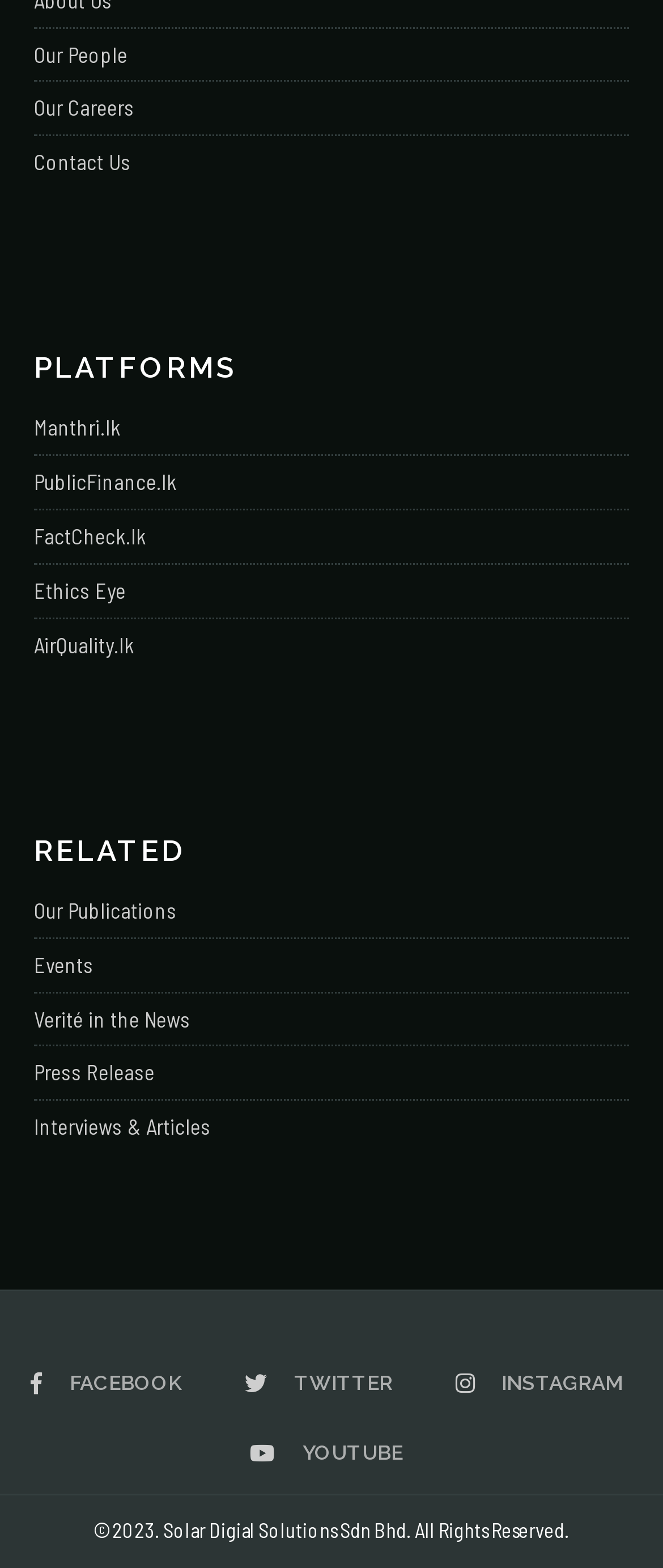What is the name of the company that owns the copyright?
Using the image, give a concise answer in the form of a single word or short phrase.

Solar Digial Solutions Sdn Bhd